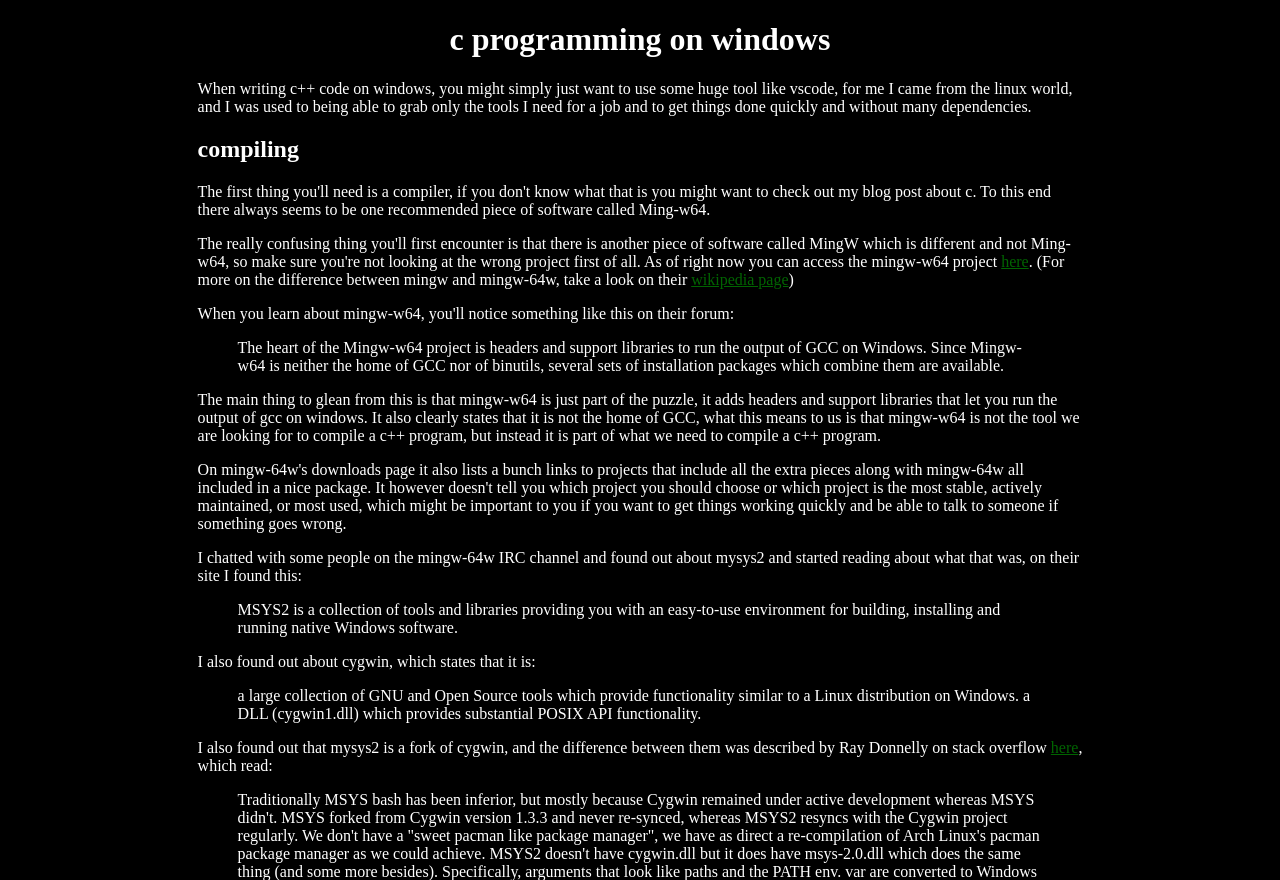Describe every aspect of the webpage in a detailed manner.

The webpage is about C programming on Windows. At the top, there is a heading with the title "C Programming on Windows". Below the title, there is a paragraph of text that discusses the author's experience with C++ code on Windows and their preference for using specific tools.

Following the introductory paragraph, there is a heading titled "Compiling". Below this heading, there is a link to a resource labeled "here", which is likely related to compiling C++ code. Next to the link, there is a sentence that provides more context about the difference between Mingw and Mingw-64w, with a link to a Wikipedia page for further information.

The webpage then features a blockquote that describes the Mingw-w64 project, which provides headers and support libraries to run the output of GCC on Windows. Below the blockquote, there is a paragraph that summarizes the main point of Mingw-w64, which is that it is part of the puzzle for compiling C++ programs on Windows.

The webpage continues with another paragraph that discusses the author's discovery of MSYS2, a collection of tools and libraries for building, installing, and running native Windows software. This is followed by a blockquote that provides more information about MSYS2.

Next, the webpage mentions Cygwin, a large collection of GNU and Open Source tools that provide functionality similar to a Linux distribution on Windows. This is also presented in a blockquote. The webpage then discusses the difference between MSYS2 and Cygwin, with a link to a Stack Overflow page for more information.

Throughout the webpage, there are several links to external resources, including Wikipedia and Stack Overflow, which provide additional information on the topics discussed.